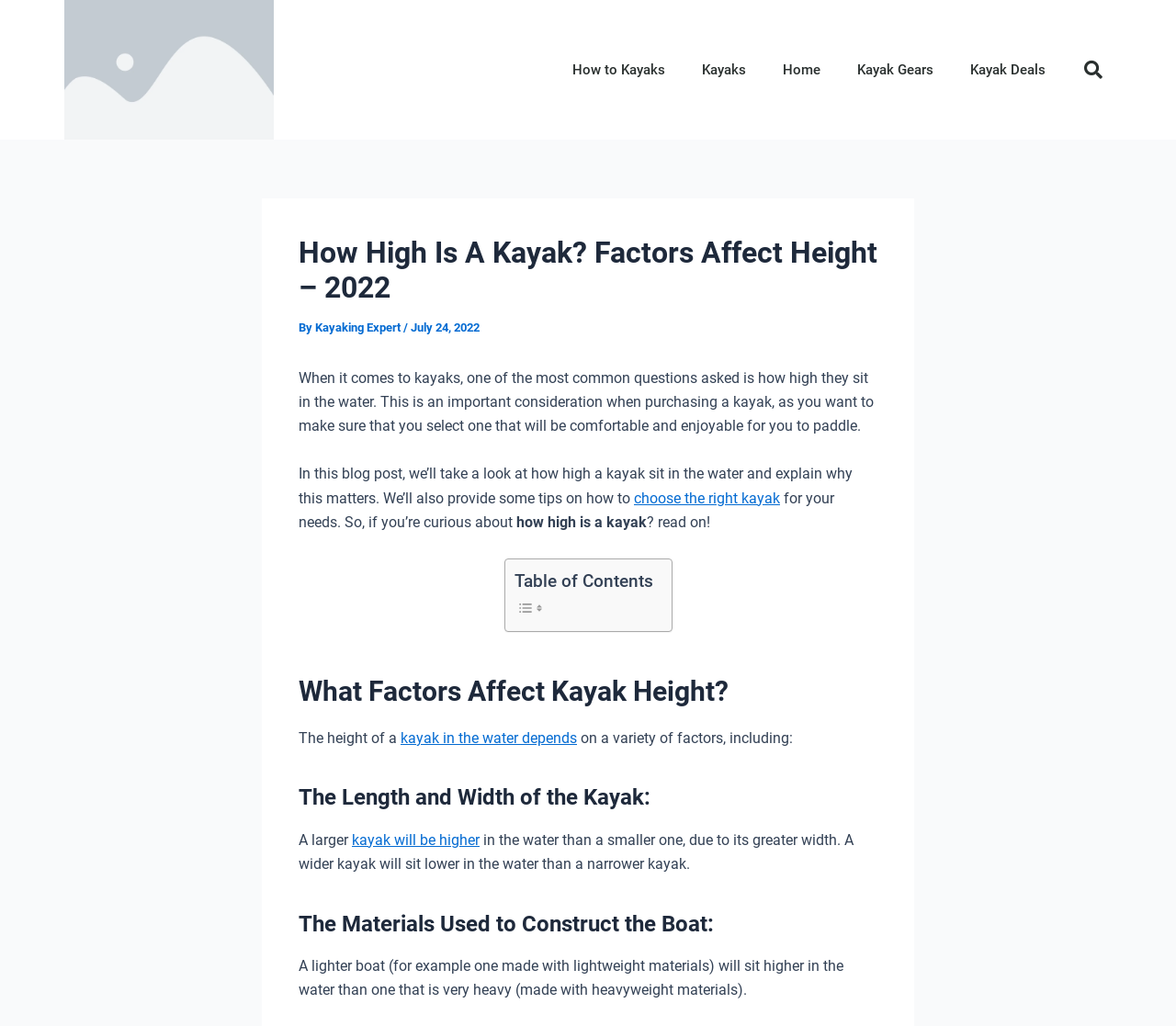Show the bounding box coordinates of the region that should be clicked to follow the instruction: "Search for something."

[0.905, 0.05, 0.945, 0.086]